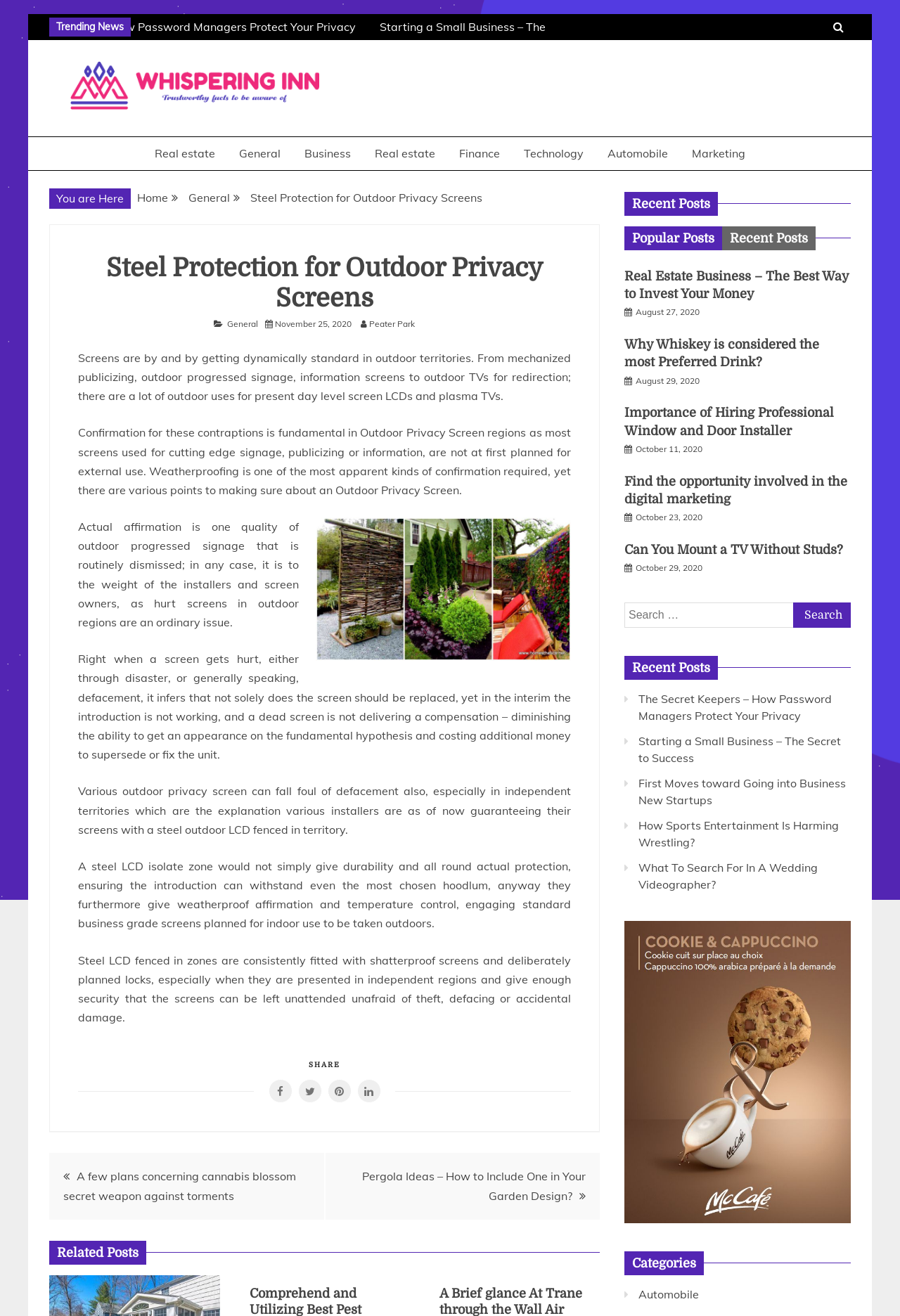Explain the features and main sections of the webpage comprehensively.

The webpage is about "Steel Protection for Outdoor Privacy Screens" and is provided by Whispering Inn. At the top, there is a link to "Skip to content" and a section titled "Trending News" with two links to news articles. Below this, there are several links to categories such as "Real estate", "General", "Business", and others.

The main content of the page is an article about steel protection for outdoor privacy screens. The article has a heading and several paragraphs of text, accompanied by an image of an outdoor privacy screen. The text discusses the importance of protecting outdoor screens from damage and the benefits of using steel LCD enclosures.

To the right of the article, there is a section with links to related posts, including "A few plans concerning cannabis blossom secret weapon against torments" and "Pergola Ideas – How to Include One in Your Garden Design?". Below this, there is a section titled "Recent Posts" with a tab list that allows users to switch between "Popular Posts" and "Recent Posts". The "Popular Posts" tab is currently selected and displays a list of five articles with links to each one.

At the bottom of the page, there is a search bar with a button to submit a search query.